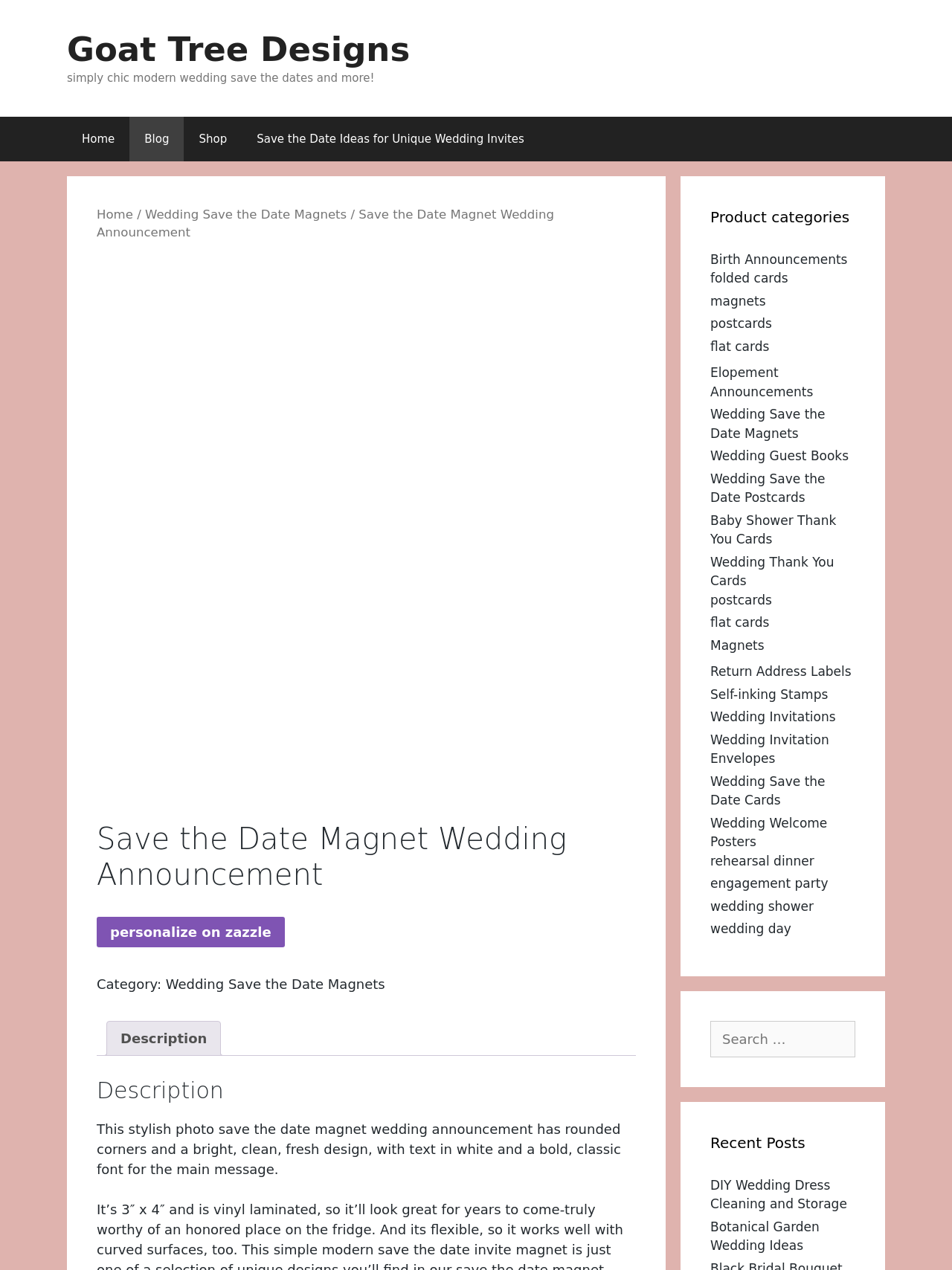Please give a succinct answer using a single word or phrase:
What is the name of the website?

Goat Tree Designs